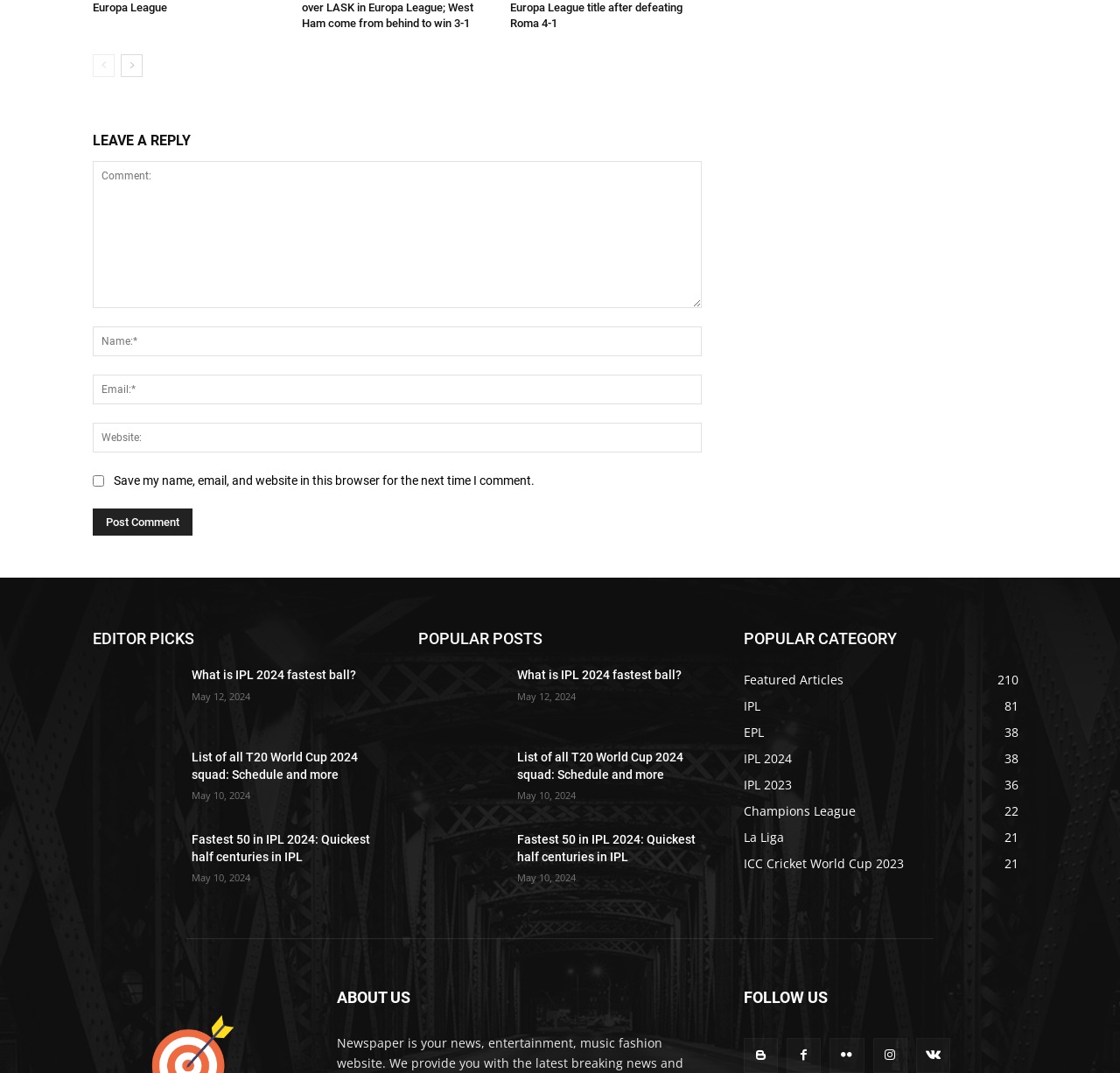How many categories are listed in the 'POPULAR CATEGORY' section?
Look at the image and provide a detailed response to the question.

I counted the number of link elements in the 'POPULAR CATEGORY' section, which are 'Featured Articles 210', 'IPL 81', 'EPL 38', 'IPL 2024 38', 'IPL 2023 36', 'Champions League 22', 'La Liga 21', 'ICC Cricket World Cup 2023 21'.